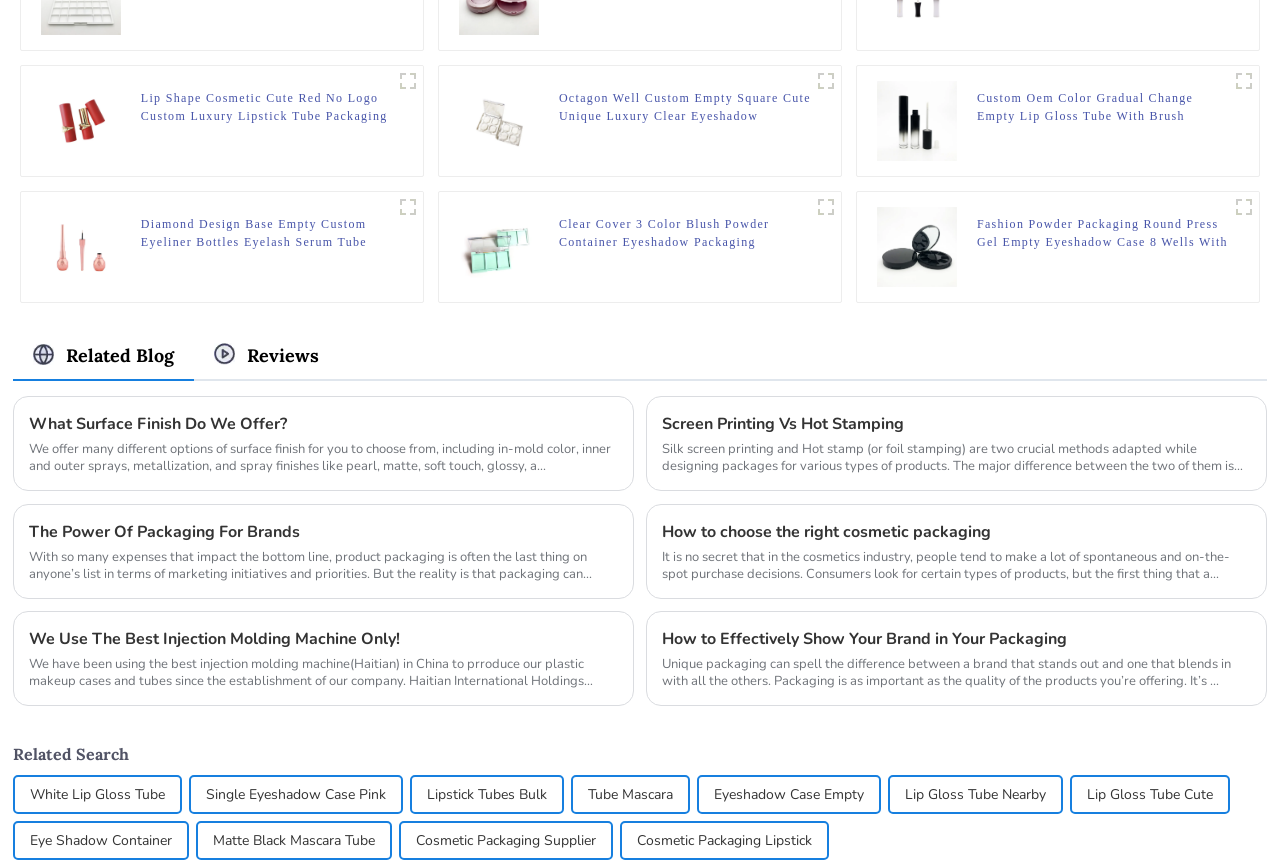Determine the bounding box coordinates of the region I should click to achieve the following instruction: "Click on the link 'White Lip Gloss Tube'". Ensure the bounding box coordinates are four float numbers between 0 and 1, i.e., [left, top, right, bottom].

[0.023, 0.898, 0.129, 0.938]